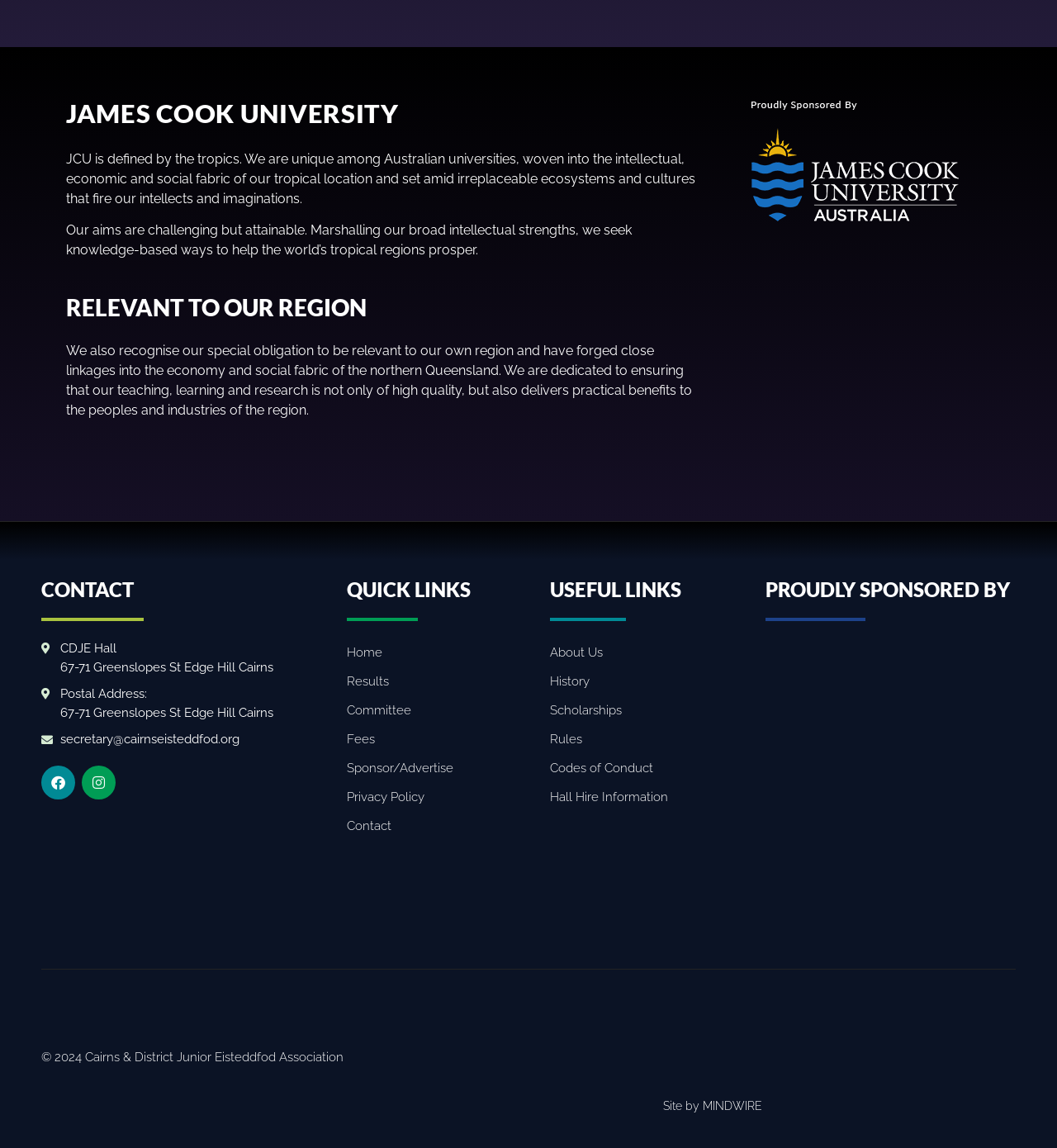Identify the bounding box coordinates of the clickable region required to complete the instruction: "View the 'Contact' information". The coordinates should be given as four float numbers within the range of 0 and 1, i.e., [left, top, right, bottom].

[0.039, 0.505, 0.281, 0.523]